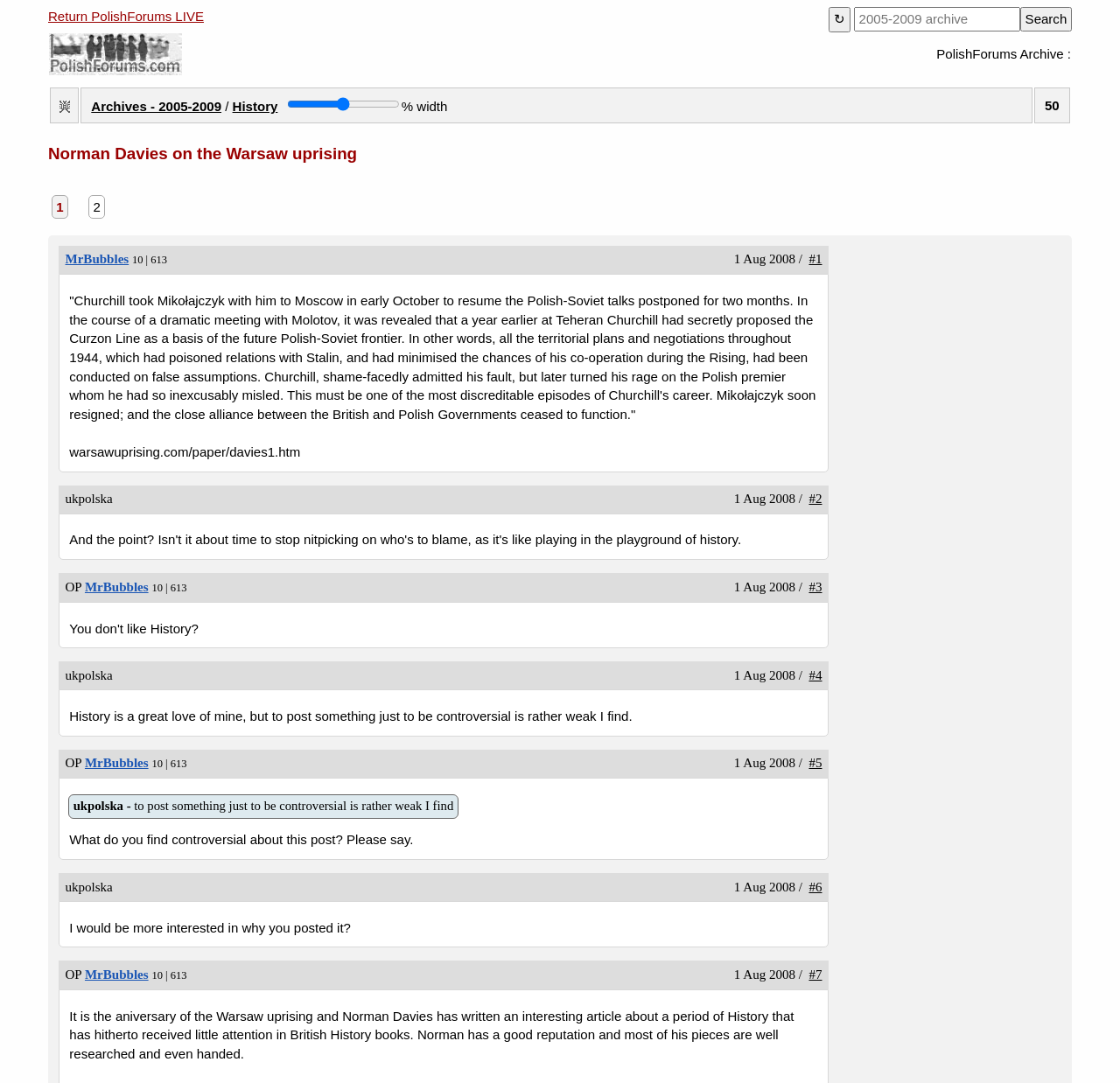Determine the bounding box for the UI element described here: "端粒基因".

None